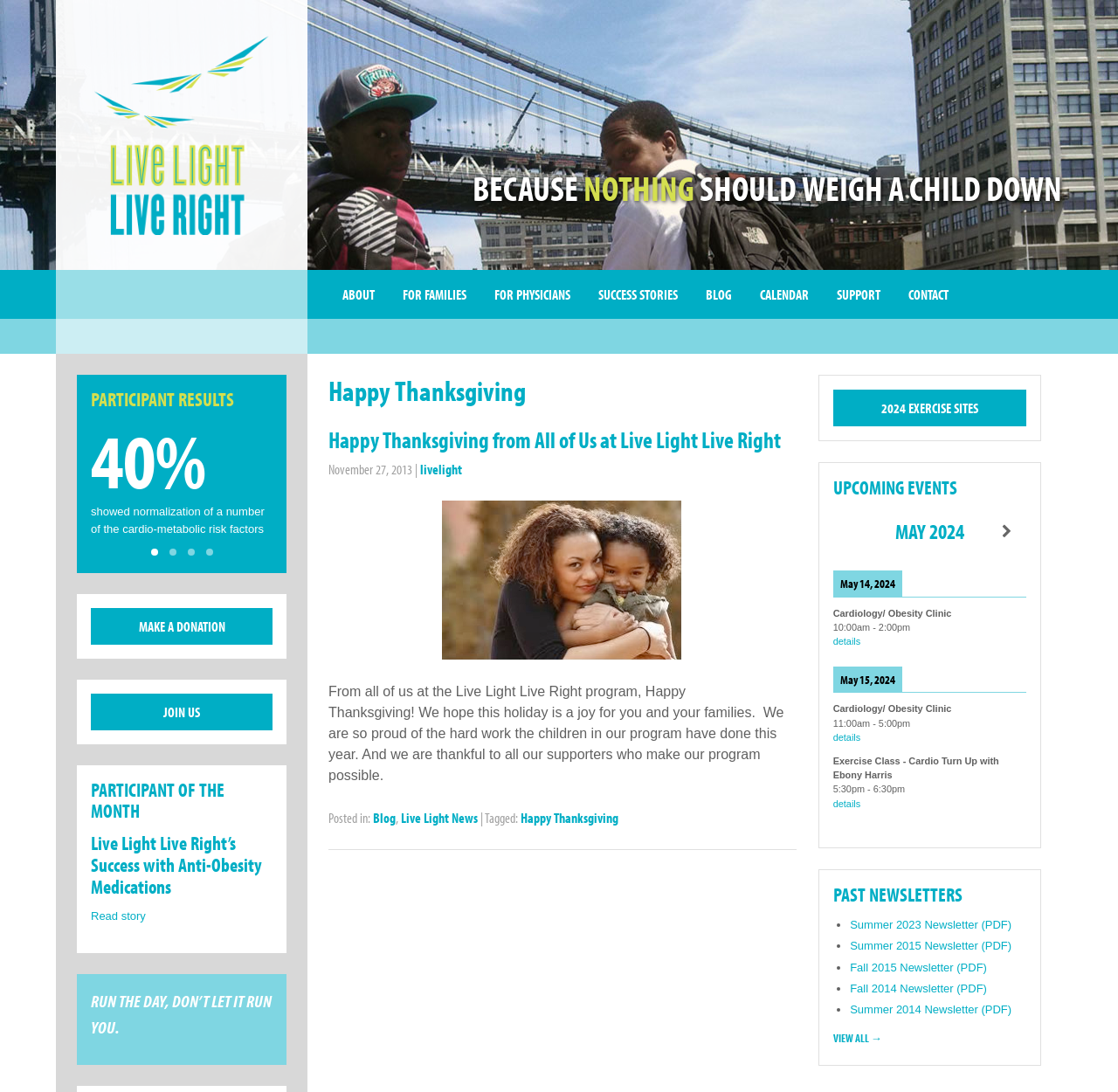Locate the bounding box of the UI element based on this description: "Make a Donation". Provide four float numbers between 0 and 1 as [left, top, right, bottom].

[0.081, 0.556, 0.244, 0.59]